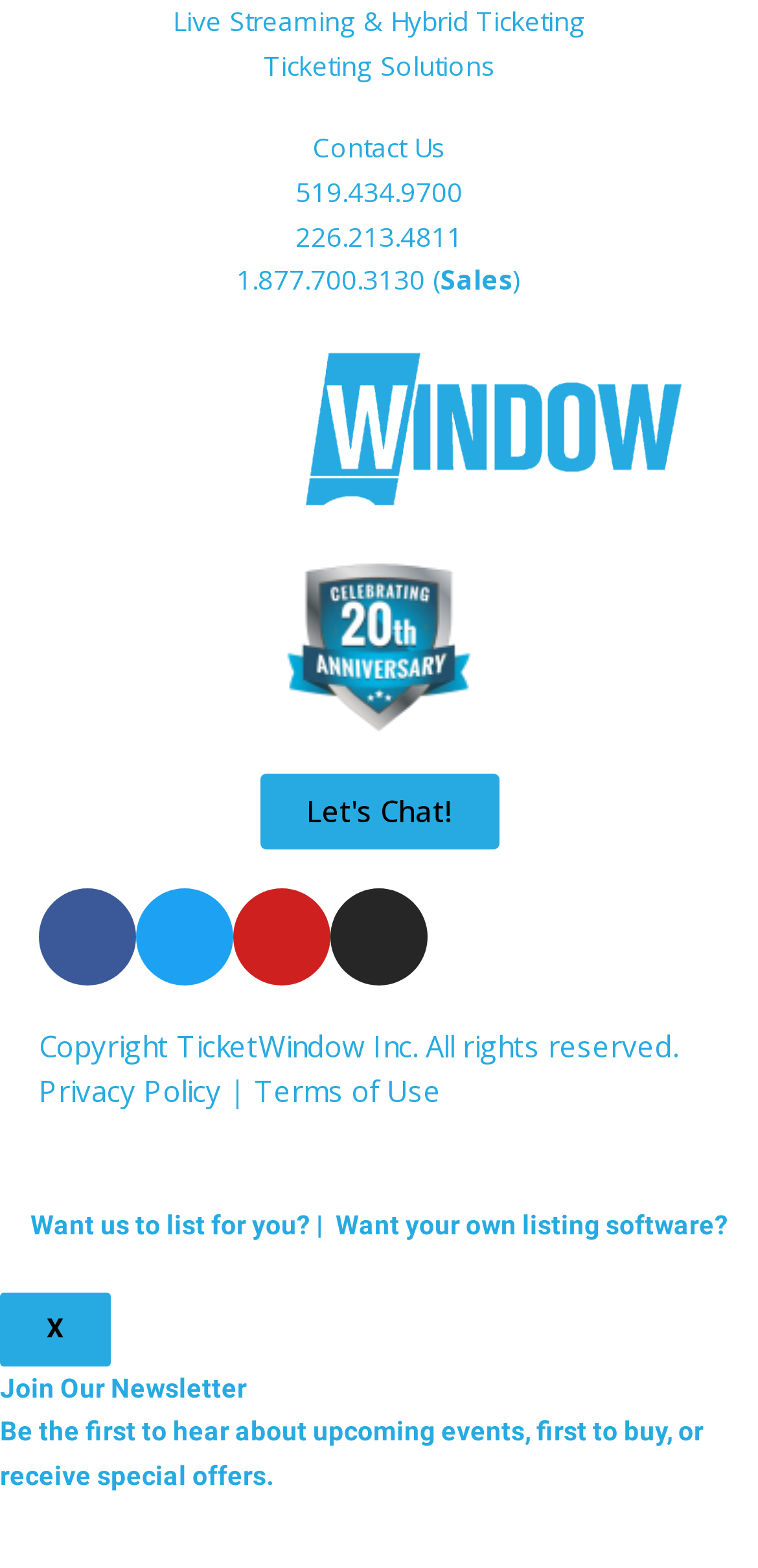What is the purpose of the dialog box?
Carefully examine the image and provide a detailed answer to the question.

I found the purpose of the dialog box by looking at the text inside the dialog box, where I saw two questions about listing software, and a close button.